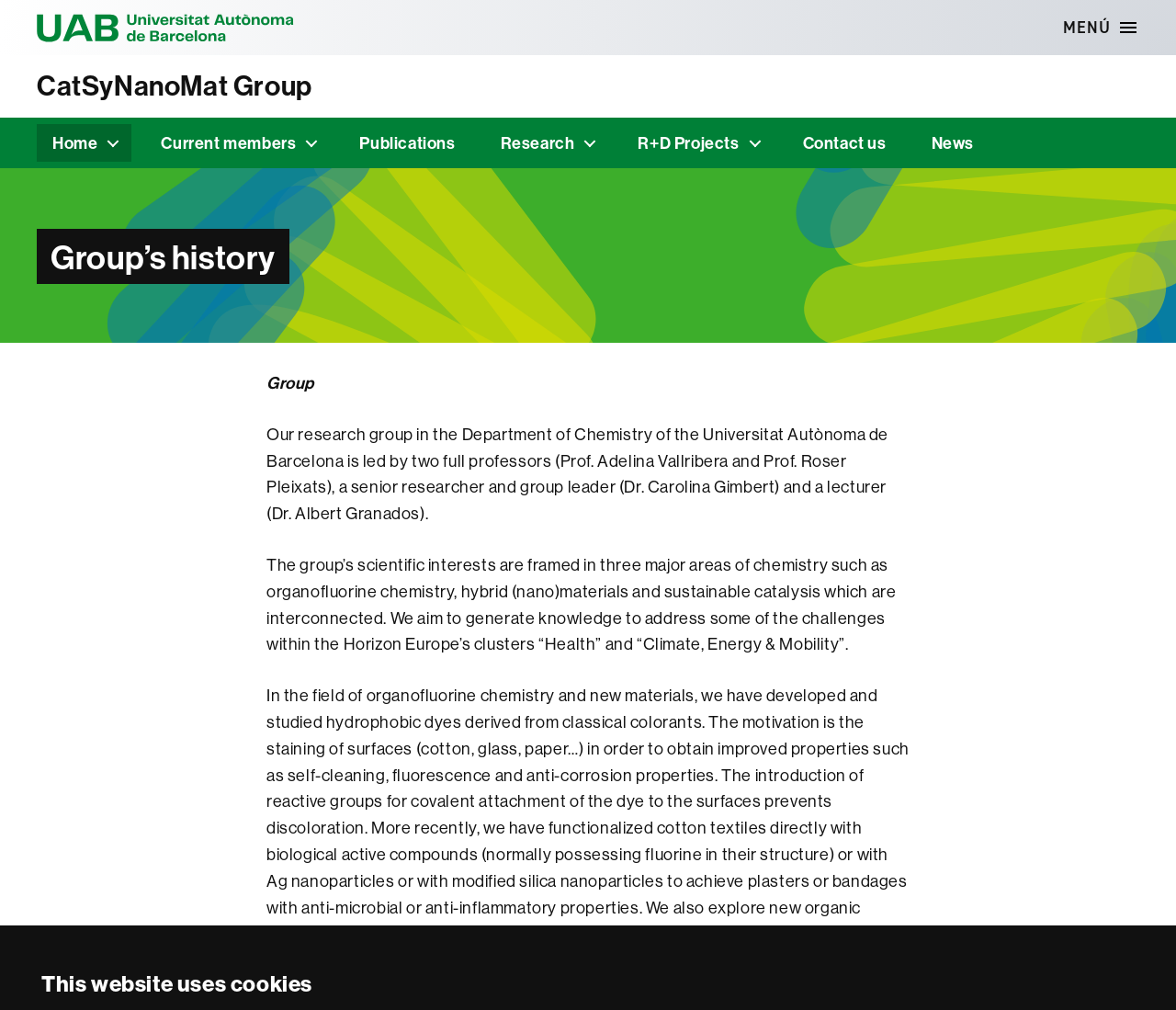Identify the bounding box coordinates for the region of the element that should be clicked to carry out the instruction: "Click the Universitat Autònoma de Barcelona link". The bounding box coordinates should be four float numbers between 0 and 1, i.e., [left, top, right, bottom].

[0.031, 0.005, 0.25, 0.05]